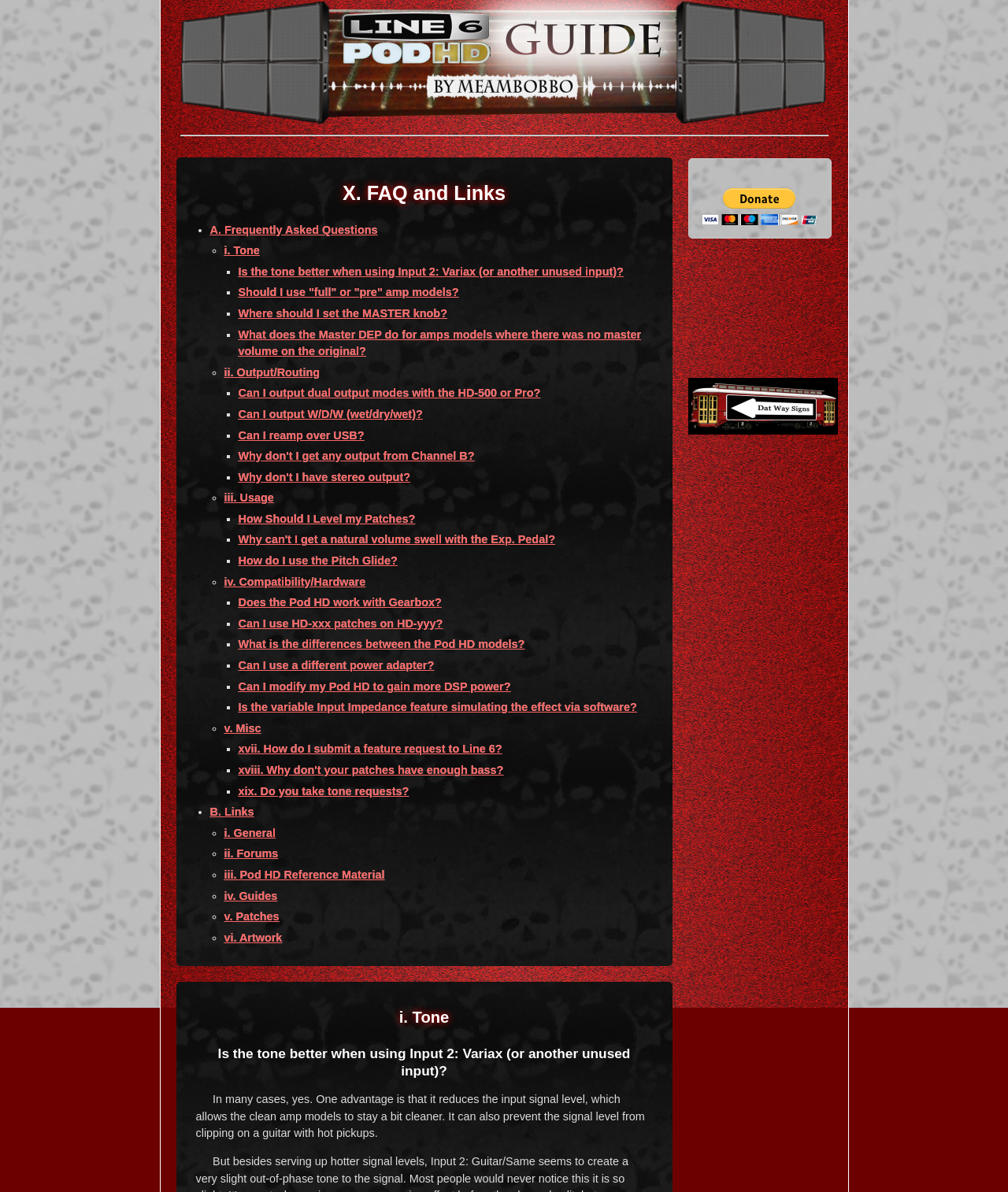Provide the bounding box coordinates of the HTML element described by the text: "aria-label="Advertisement" name="aswift_1" title="Advertisement"".

[0.682, 0.375, 0.823, 0.474]